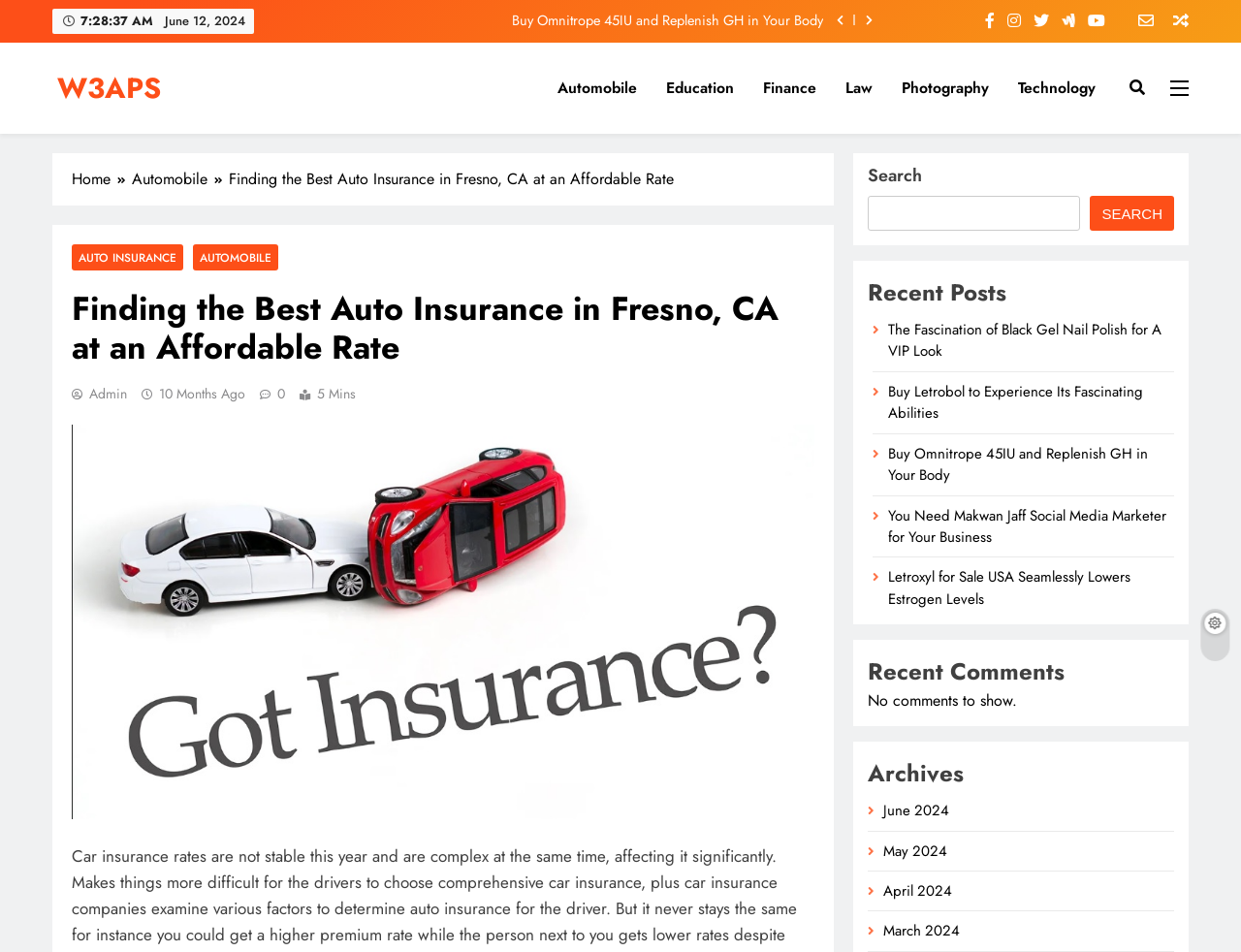Please locate the bounding box coordinates for the element that should be clicked to achieve the following instruction: "Go to Automobile page". Ensure the coordinates are given as four float numbers between 0 and 1, i.e., [left, top, right, bottom].

[0.437, 0.065, 0.525, 0.12]